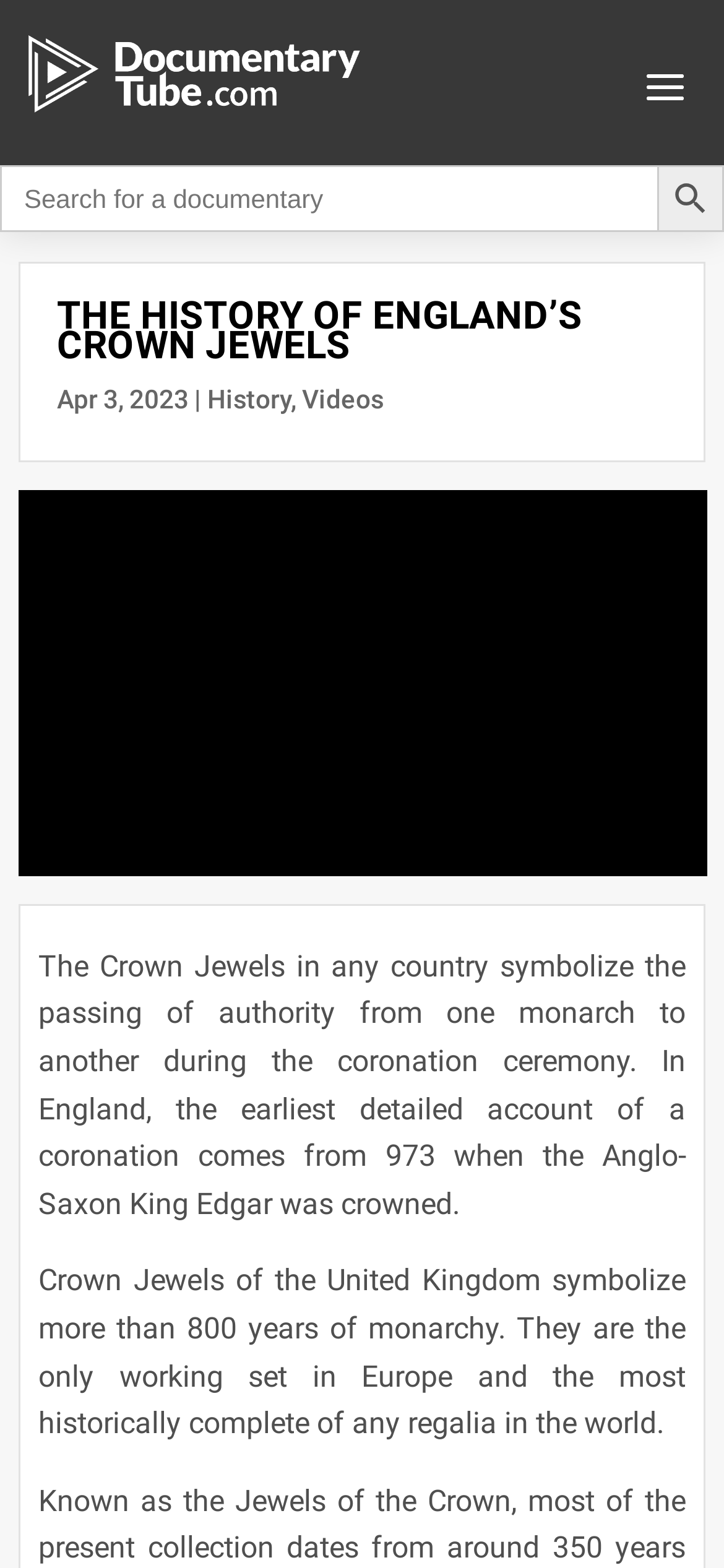Please reply to the following question using a single word or phrase: 
What is the date of the article?

Apr 3, 2023